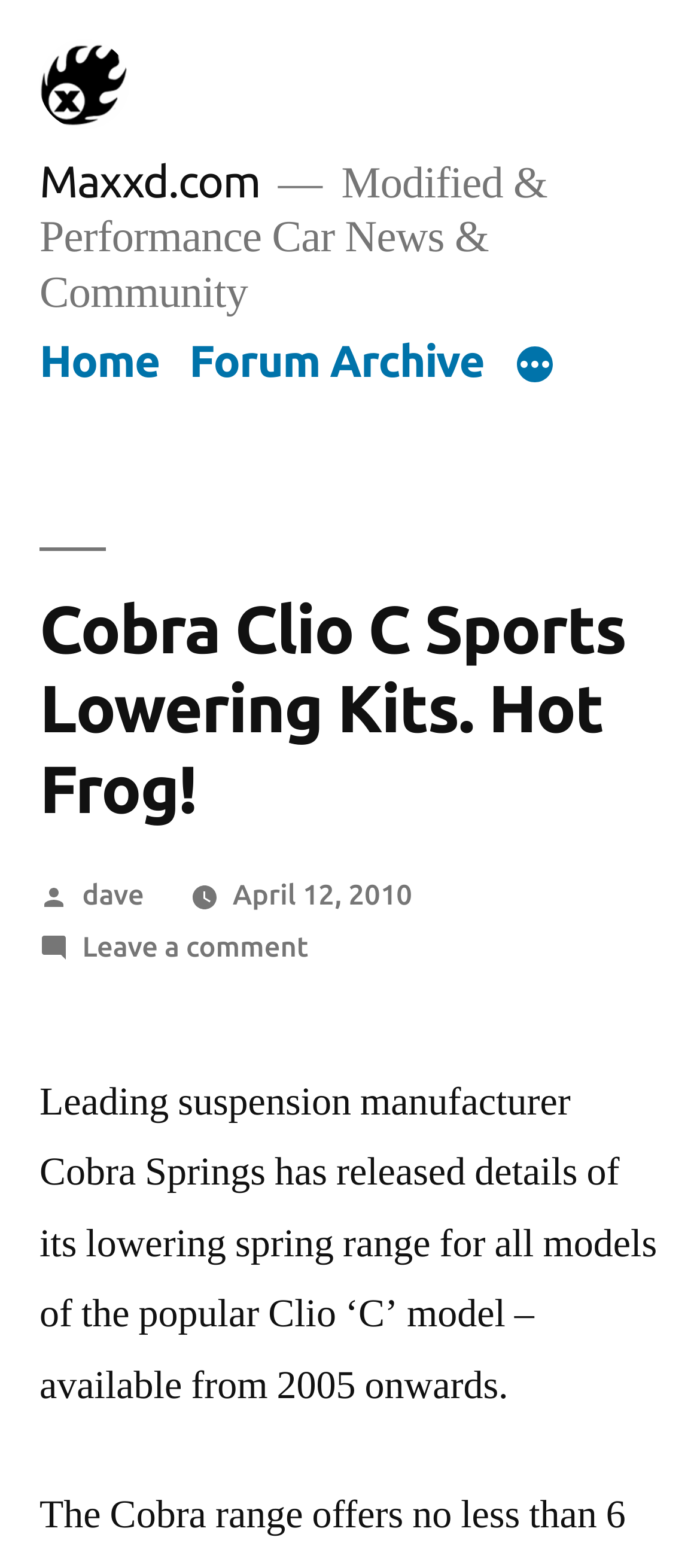Kindly respond to the following question with a single word or a brief phrase: 
When was the article posted?

April 12, 2010